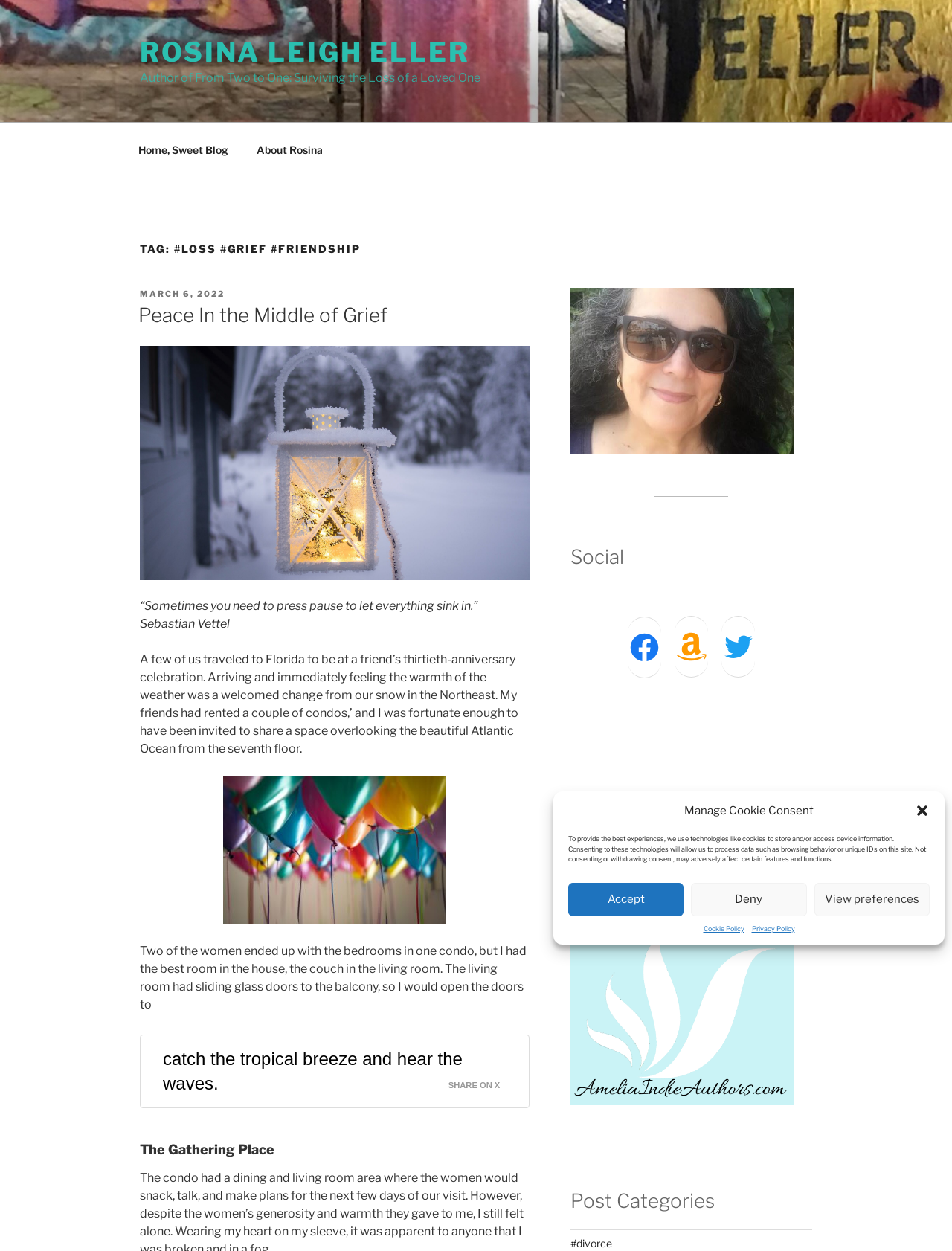Identify the bounding box coordinates for the UI element that matches this description: "March 6, 2022April 16, 2023".

[0.147, 0.231, 0.236, 0.239]